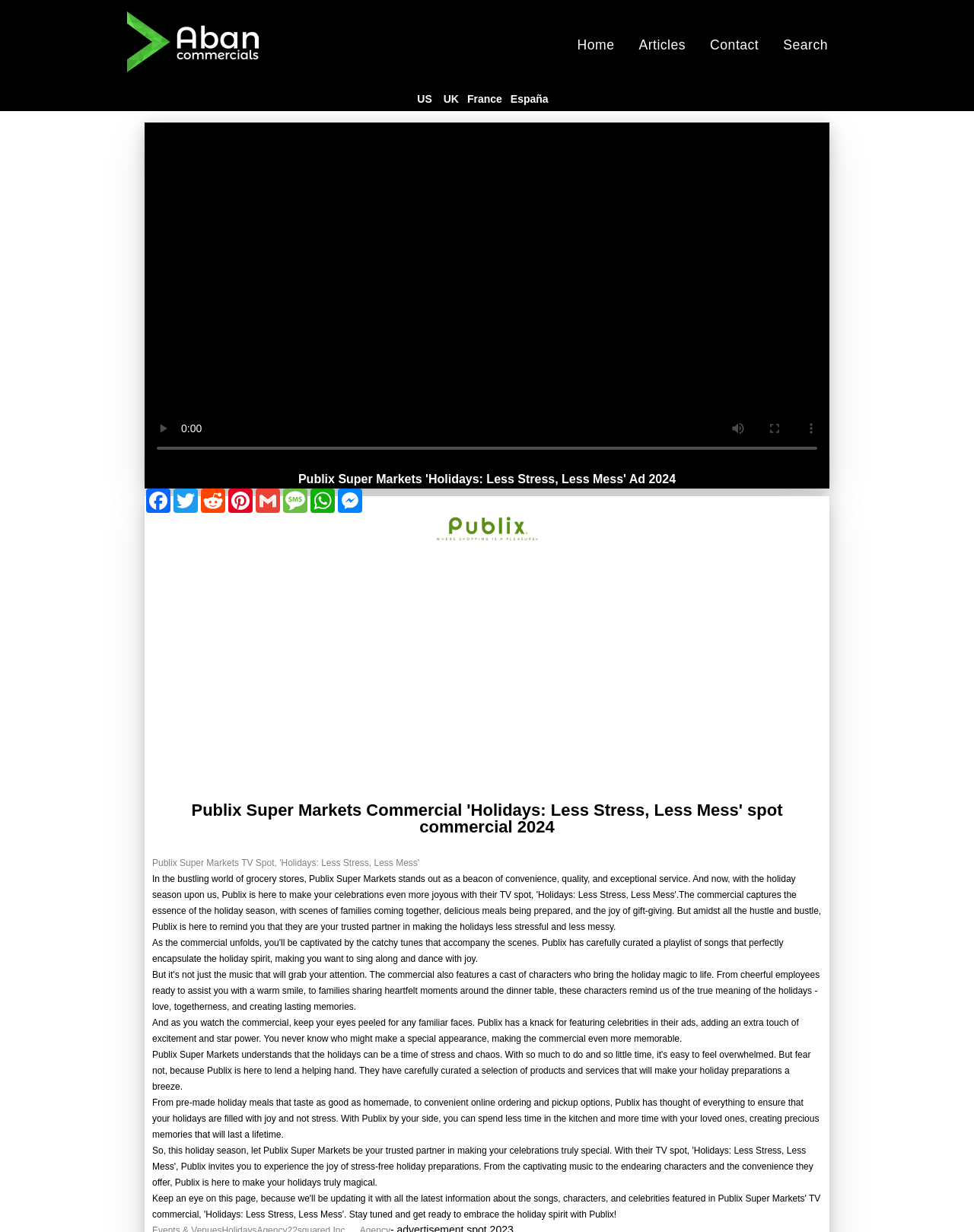Respond with a single word or short phrase to the following question: 
What is the purpose of Publix according to the webpage?

To reduce holiday stress